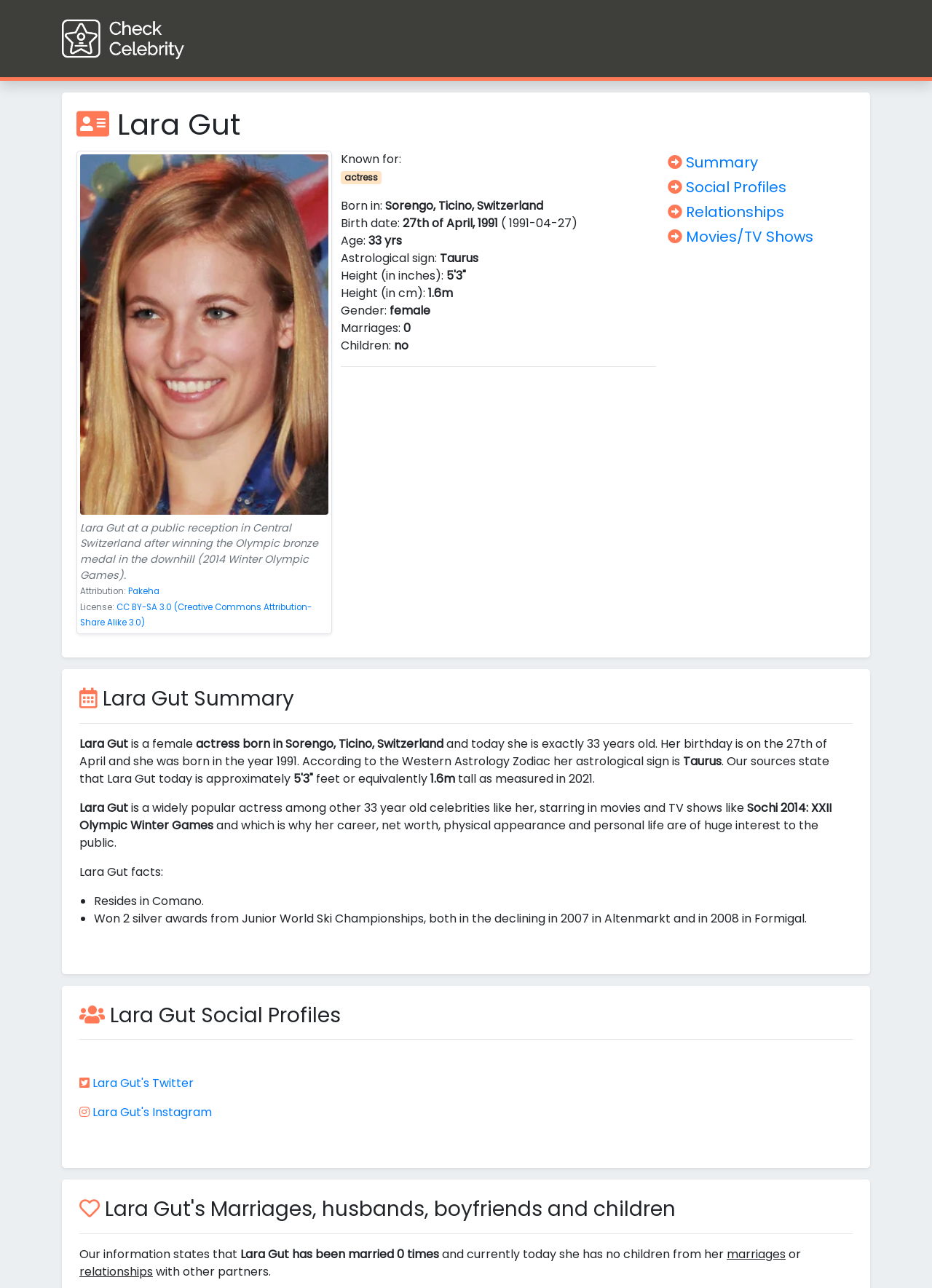Give an extensive and precise description of the webpage.

The webpage is about Lara Gut, a 33-year-old actress born in Sorengo, Ticino, Switzerland. At the top of the page, there is a link to "Check Celebrity" accompanied by an image. Below this, there is a heading with Lara Gut's name, followed by a figure with an image of her and a caption describing the context of the photo.

To the right of the figure, there is a section with various details about Lara Gut, including her known profession as an actress, birthdate, age, astrological sign, height, and gender. Below this section, there are links to "Summary", "Social Profiles", "Relationships", and "Movies/TV Shows".

Further down the page, there is a summary of Lara Gut's life, including her age, birthdate, astrological sign, height, and profession. This section also mentions her starring in movies and TV shows, such as "Sochi 2014: XXII Olympic Winter Games".

The next section is titled "Lara Gut facts" and lists several facts about her, including her residence, awards won, and other achievements. Below this, there are sections dedicated to her social profiles, marriages, and relationships. The social profiles section contains links to her Twitter and Instagram accounts. The marriages and relationships section states that she has been married zero times and has no children.

Throughout the page, there are several headings, separators, and links that help organize and navigate the content.